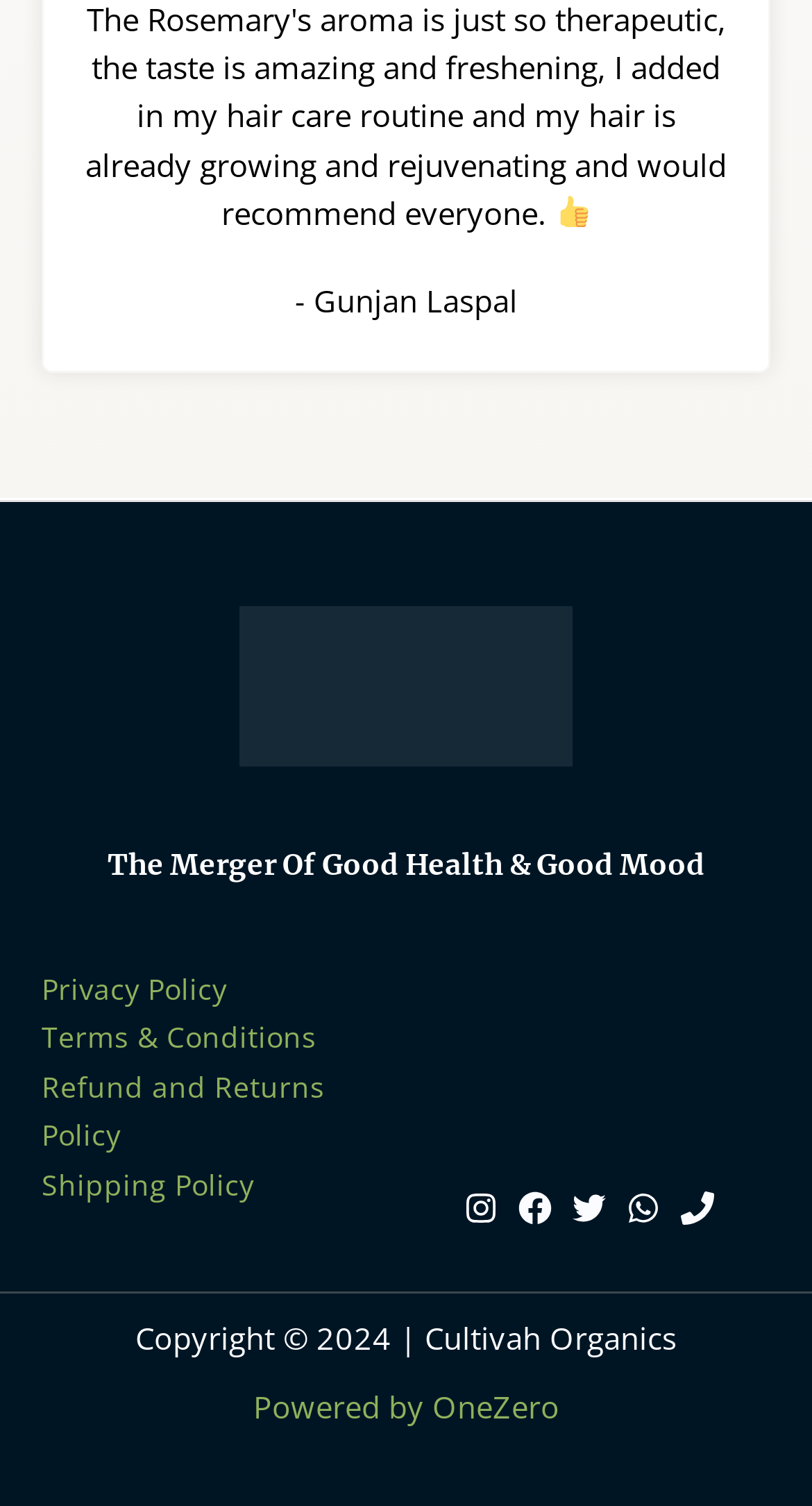How many social media links are present?
Could you answer the question with a detailed and thorough explanation?

There are five social media links present on the webpage, which can be identified by their respective image elements and link texts. These links are for Instagram, Facebook, Twitter, WhatsApp, and Phone, and are located at the bottom of the webpage.